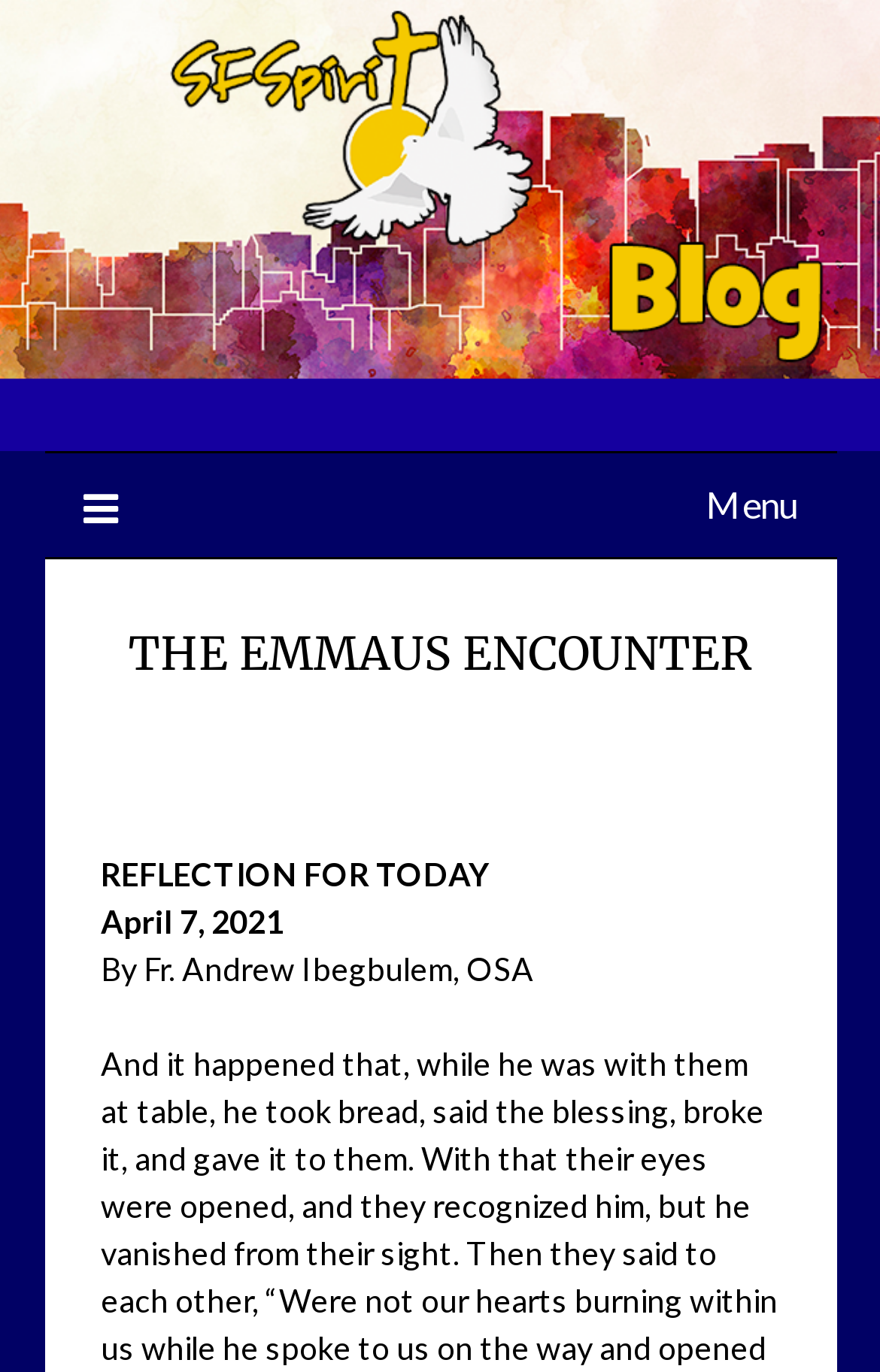What is the main heading of this webpage? Please extract and provide it.

THE EMMAUS ENCOUNTER